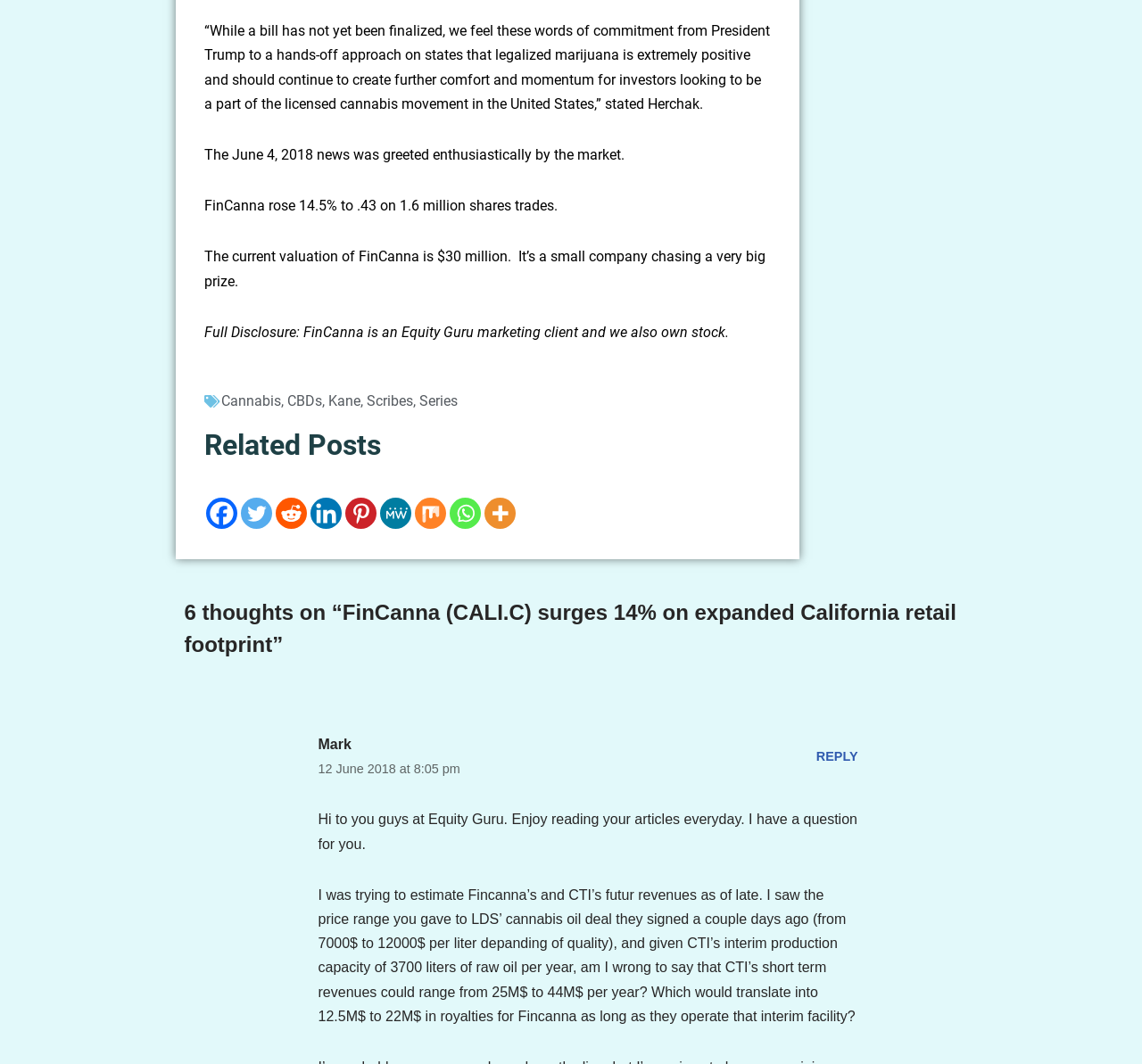Locate the bounding box of the UI element based on this description: "CBDs". Provide four float numbers between 0 and 1 as [left, top, right, bottom].

[0.251, 0.369, 0.282, 0.385]